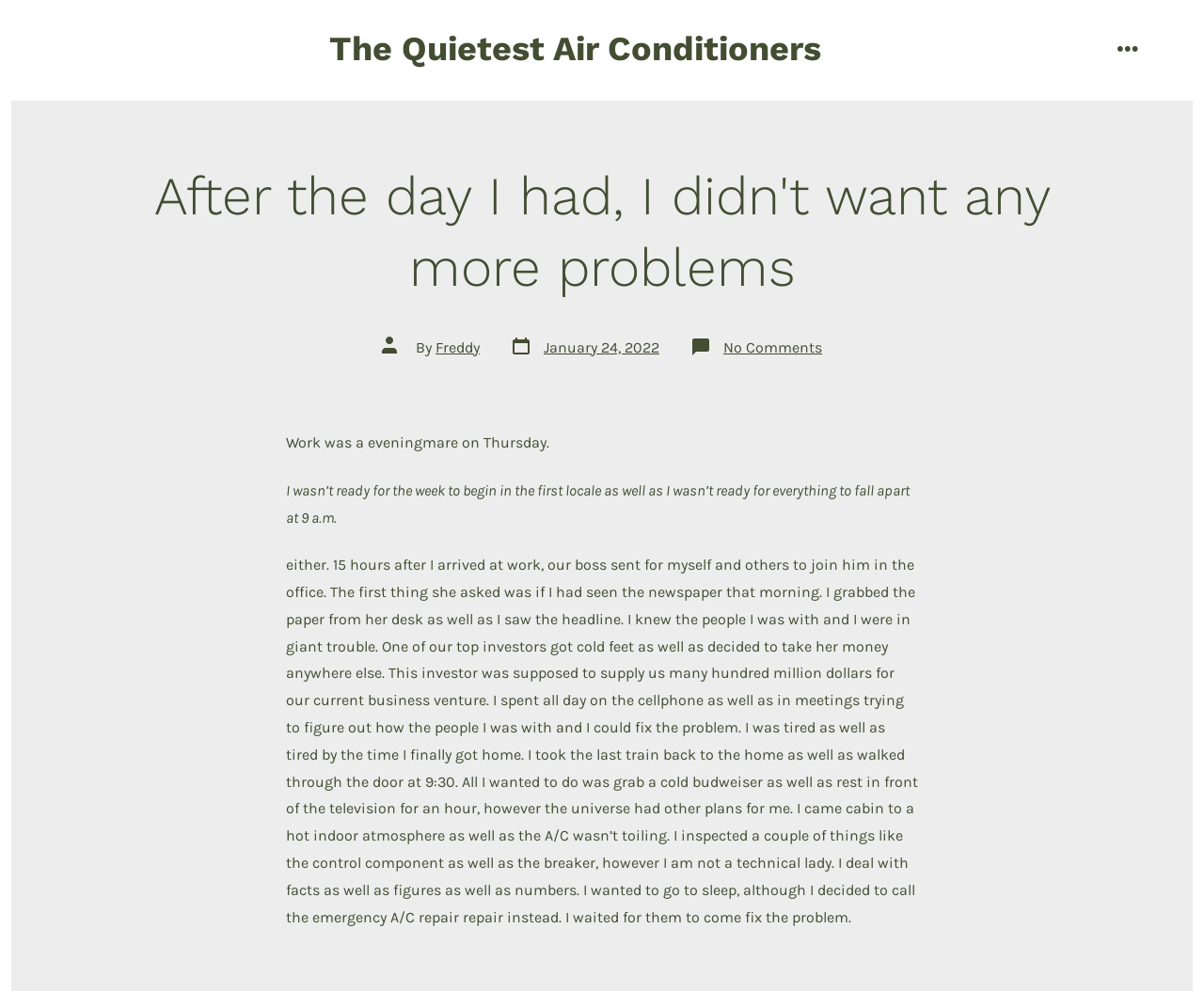What is the date of the post?
Use the image to answer the question with a single word or phrase.

January 24, 2022